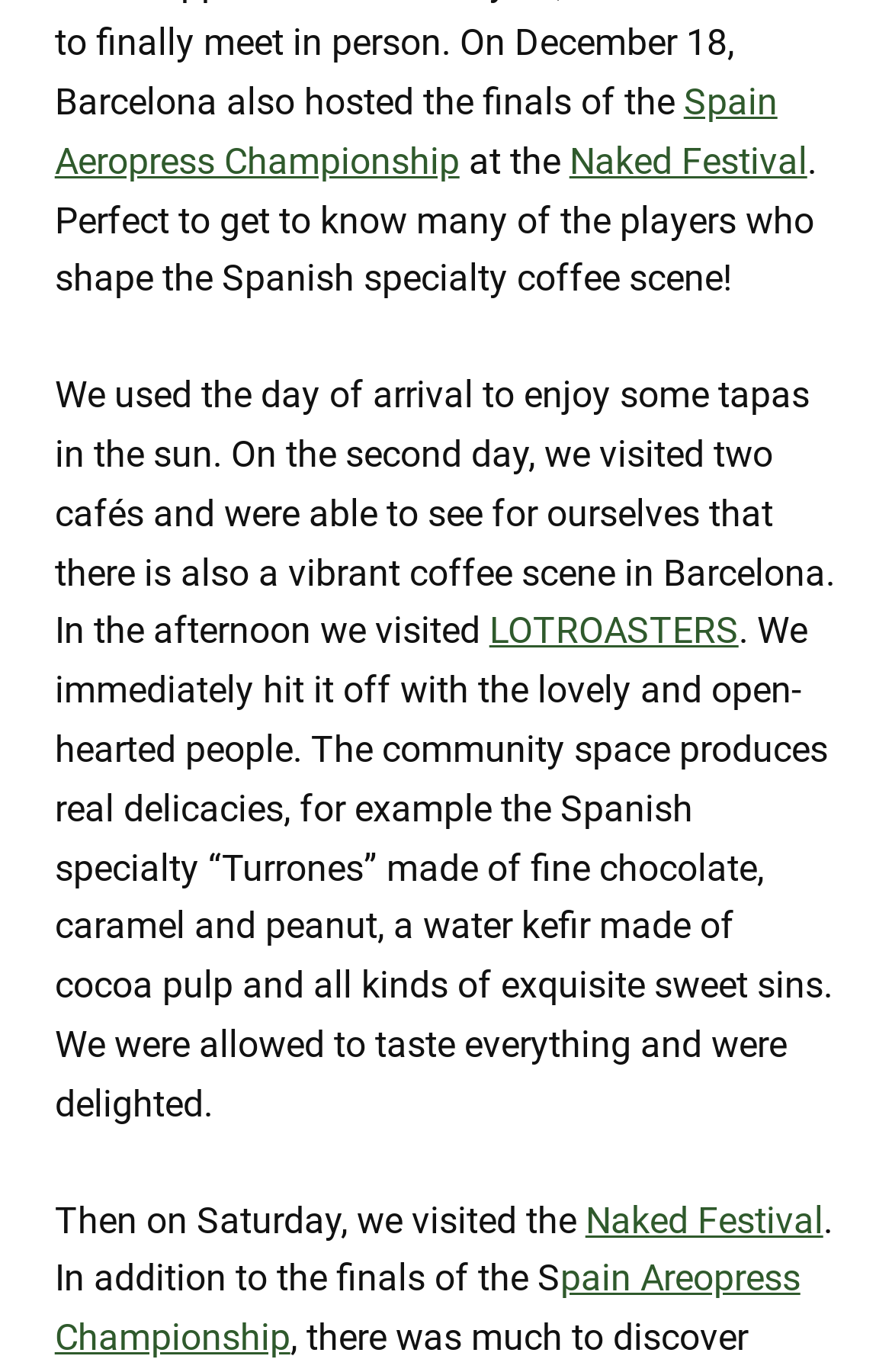Can you find the bounding box coordinates for the element to click on to achieve the instruction: "Learn more about LOTROASTERS"?

[0.548, 0.444, 0.828, 0.476]